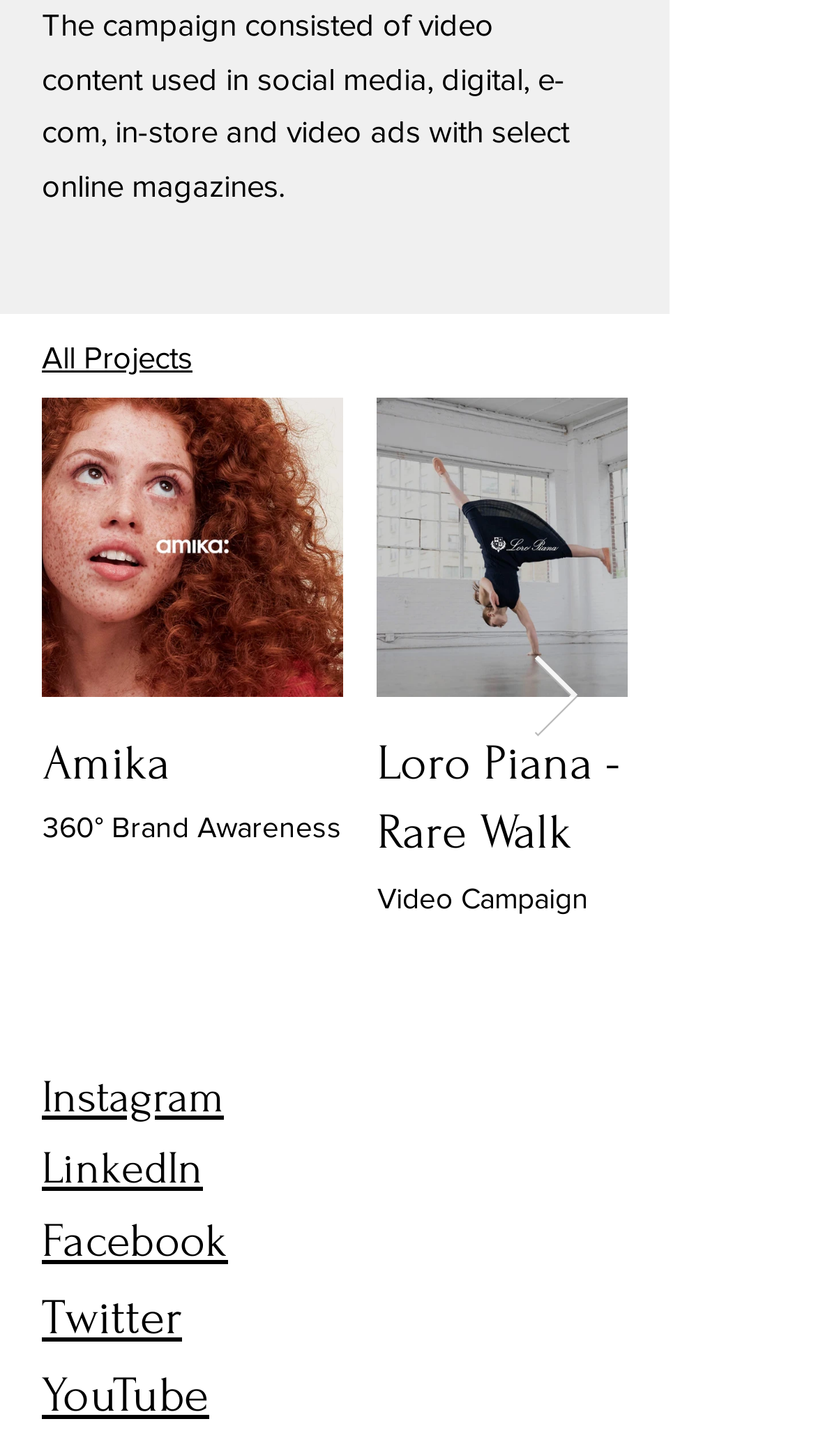Locate the bounding box coordinates of the element's region that should be clicked to carry out the following instruction: "Visit Instagram page". The coordinates need to be four float numbers between 0 and 1, i.e., [left, top, right, bottom].

[0.051, 0.735, 0.274, 0.77]